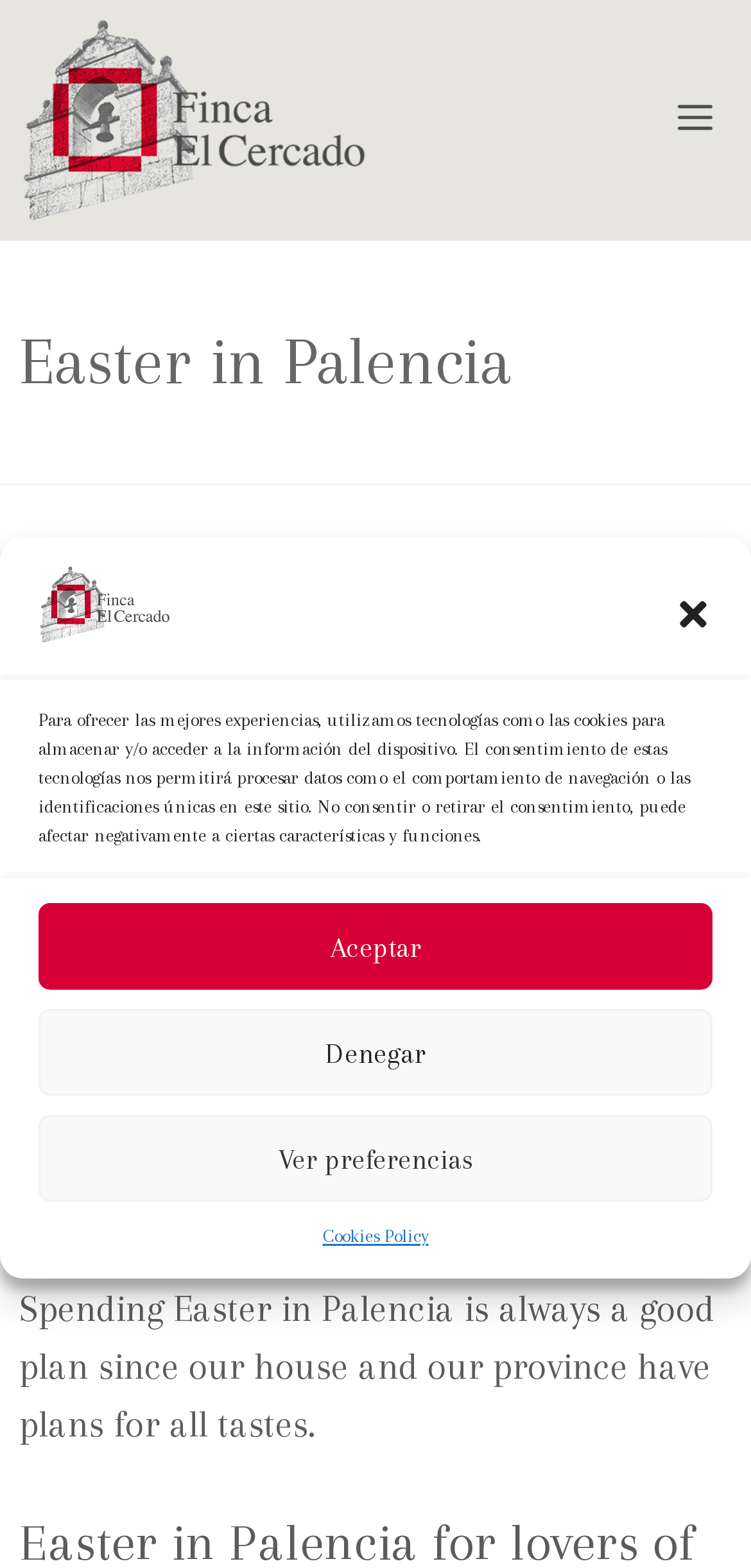What is the current season being discussed?
Using the visual information, reply with a single word or short phrase.

Easter